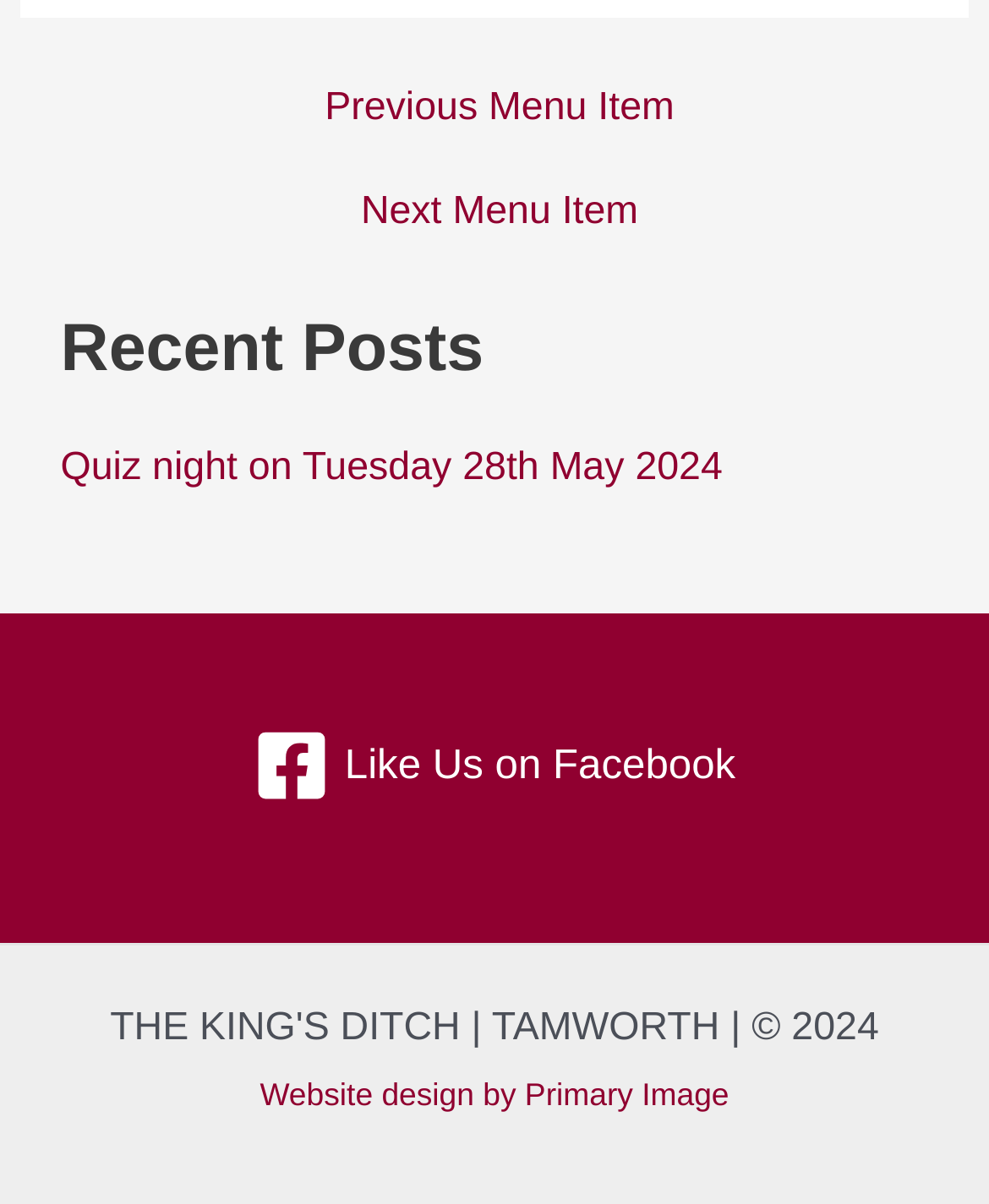Who designed the website?
Using the visual information from the image, give a one-word or short-phrase answer.

Primary Image